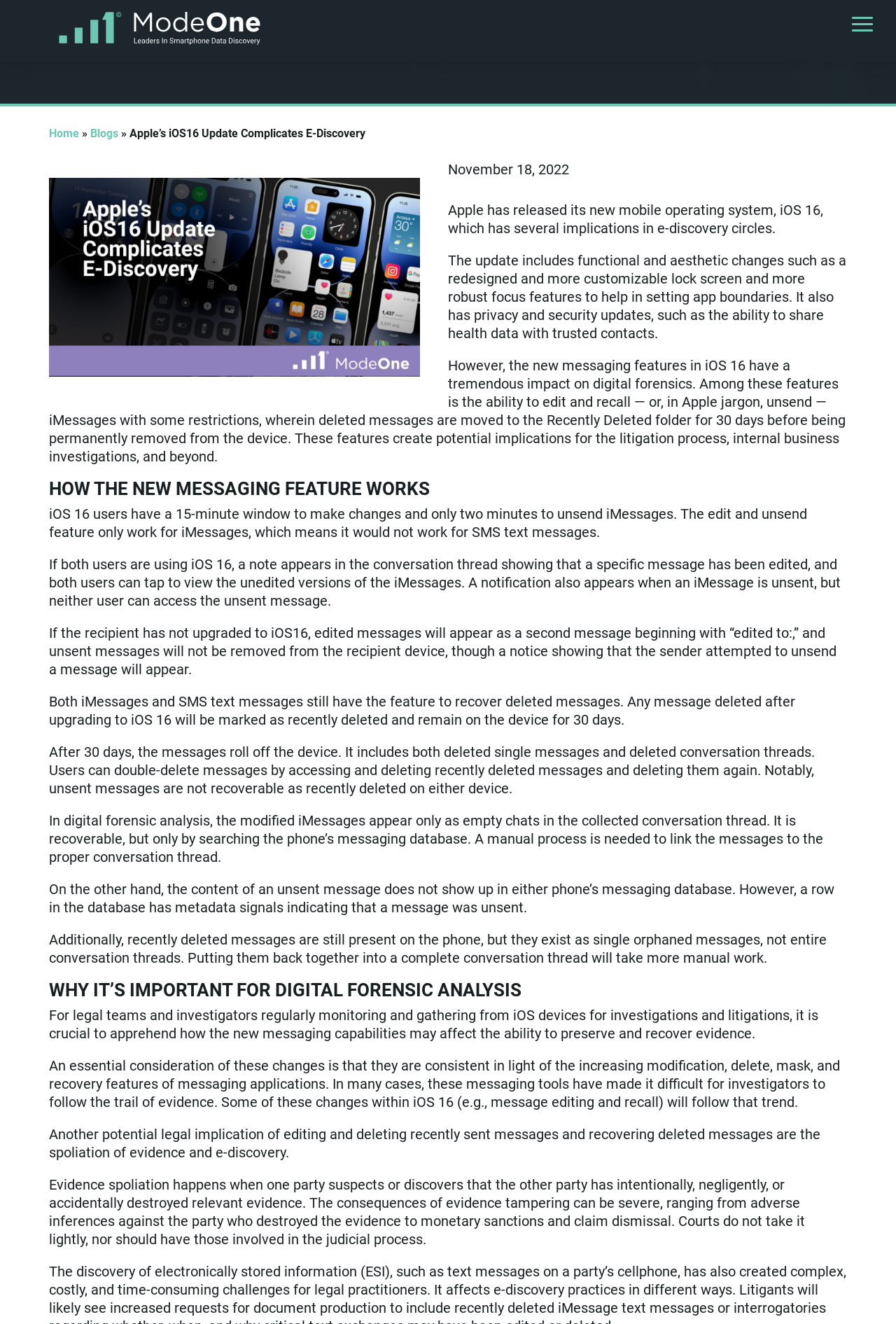Articulate a detailed summary of the webpage's content and design.

This webpage is about the implications of Apple's iOS 16 update on e-discovery, particularly in regards to the new messaging features. At the top, there is a navigation bar with links to "Home" and "Blogs", as well as a logo image for "ModeOne". Below the navigation bar, there is a large heading that reads "Apple's iOS16 Update Complicates E-Discovery". 

To the left of the heading, there is a smaller image. Below the heading, there is a paragraph of text that provides an overview of the iOS 16 update and its implications for e-discovery. The text is followed by a series of paragraphs that delve deeper into the new messaging features, including the ability to edit and recall iMessages, and the implications of these features for digital forensics and the litigation process.

The webpage is divided into sections, with headings that read "HOW THE NEW MESSAGING FEATURE WORKS" and "WHY IT'S IMPORTANT FOR DIGITAL FORENSIC ANALYSIS". The sections are separated by a small gap, and the text is organized into paragraphs with clear headings and concise language. There are no images or graphics in the main content area, aside from the logo image at the top.

The text is dense and informative, with a focus on explaining the technical details of the iOS 16 update and its implications for e-discovery. The language is formal and professional, suggesting that the webpage is intended for an audience of legal professionals or investigators who need to understand the implications of the update for their work.